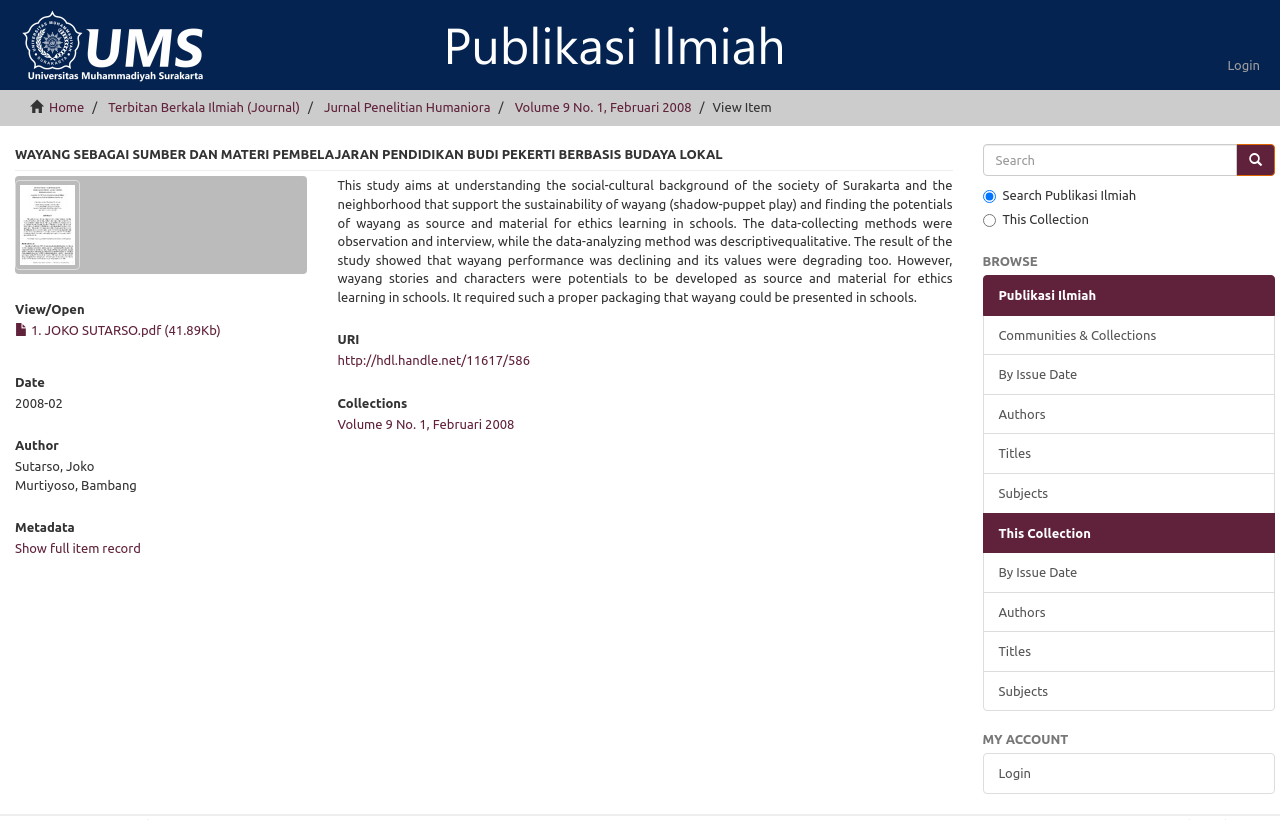Using the elements shown in the image, answer the question comprehensively: What is the purpose of the search box?

I found the purpose of the search box by looking at the layout of the webpage and the radio buttons next to the search box, which suggests that it is used to search for publications.